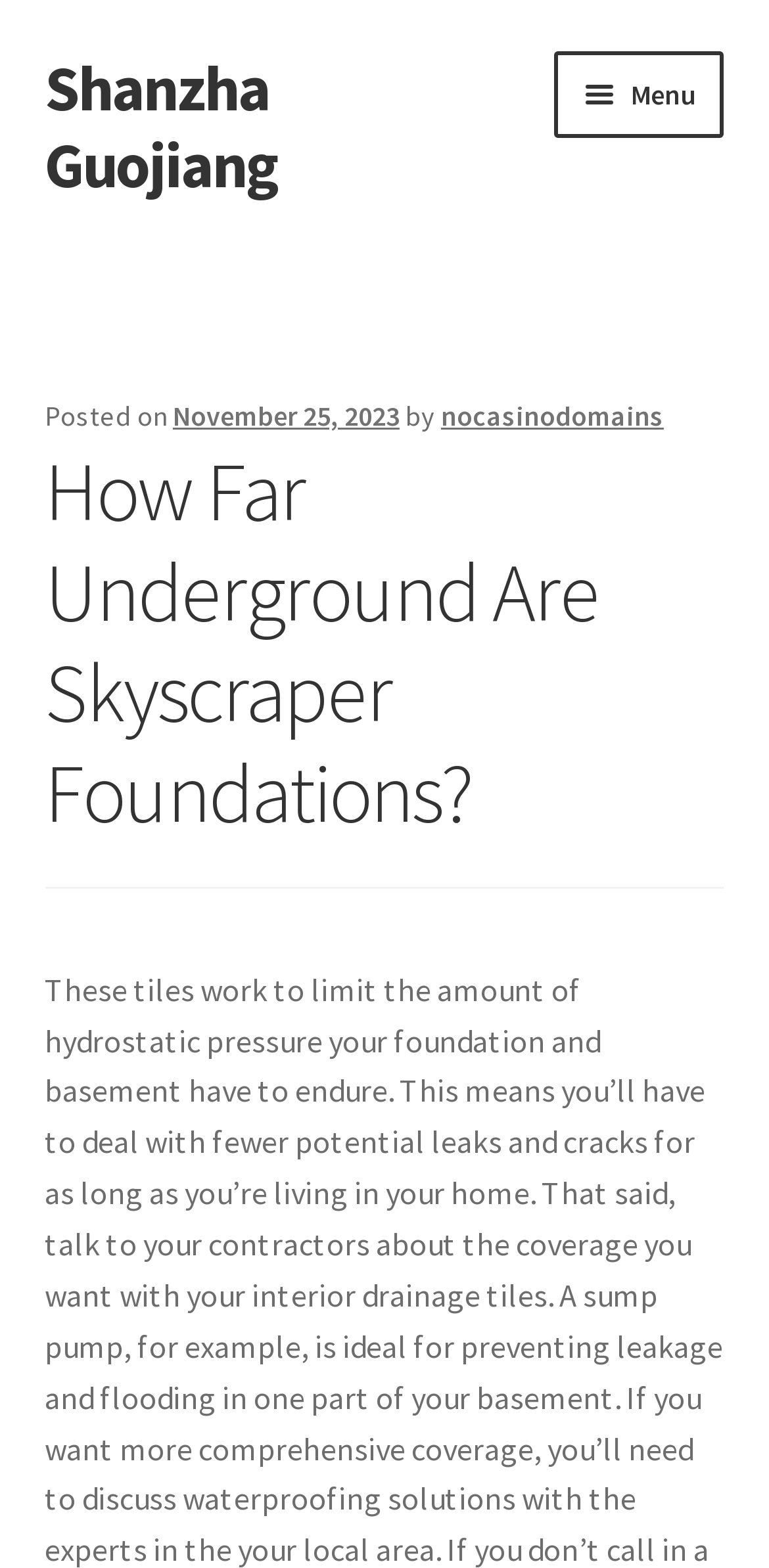Determine the bounding box coordinates for the UI element described. Format the coordinates as (top-left x, top-left y, bottom-right x, bottom-right y) and ensure all values are between 0 and 1. Element description: Shanzha Guojiang

[0.058, 0.031, 0.361, 0.13]